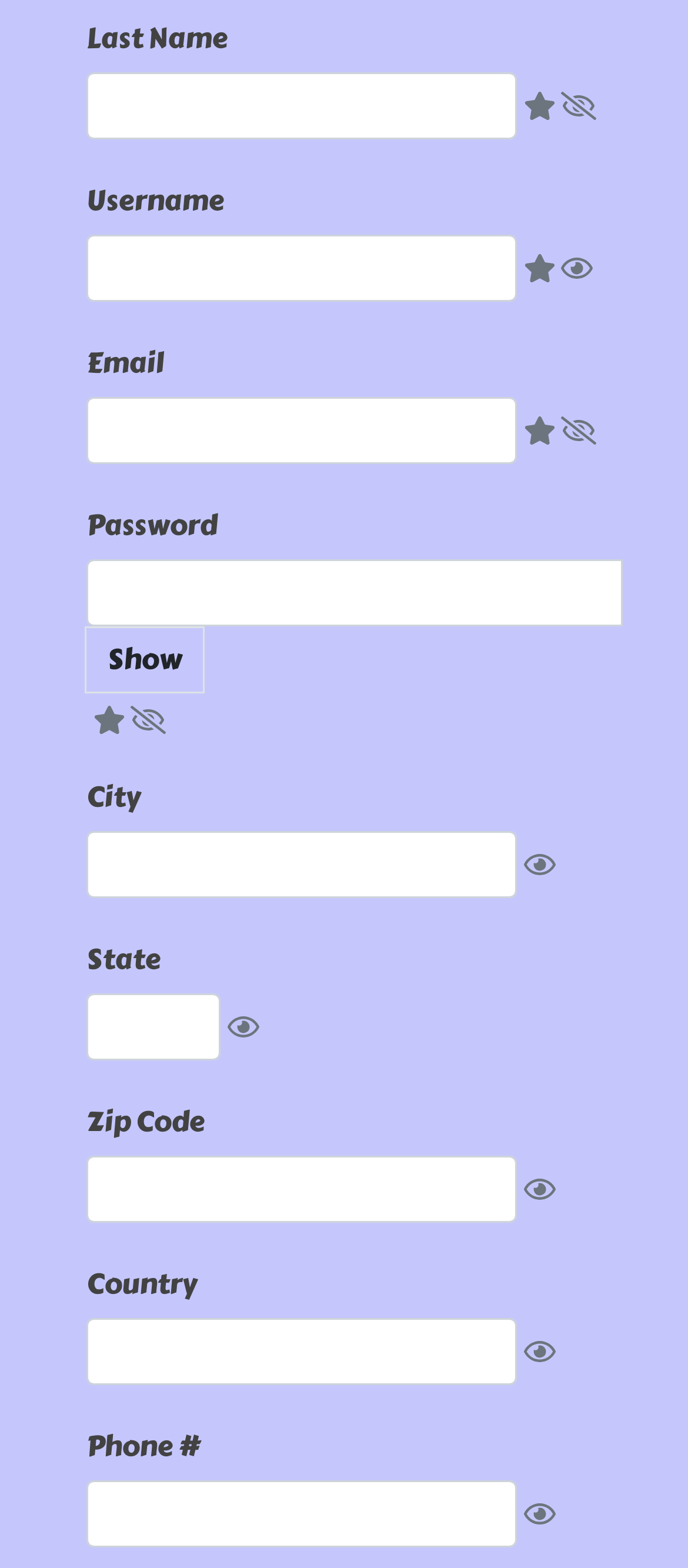Please determine the bounding box coordinates of the element to click in order to execute the following instruction: "input username". The coordinates should be four float numbers between 0 and 1, specified as [left, top, right, bottom].

[0.126, 0.15, 0.751, 0.192]